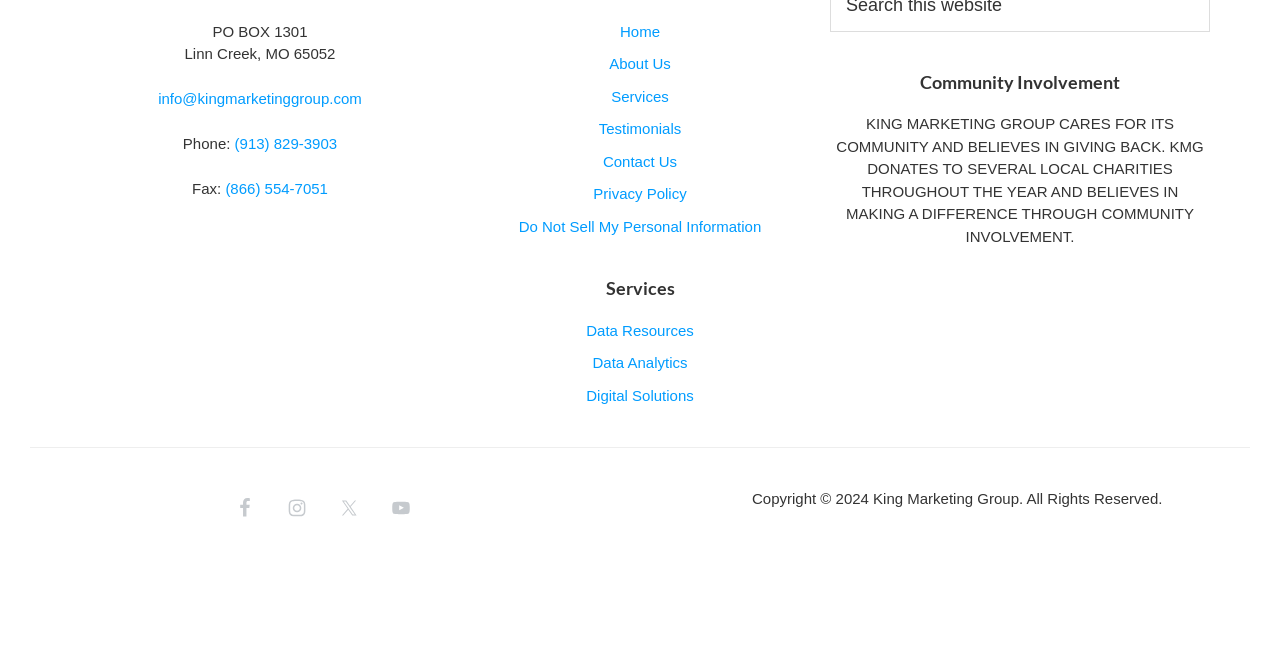What is the company's community involvement philosophy?
Please utilize the information in the image to give a detailed response to the question.

The company's community involvement philosophy can be inferred from the text 'KING MARKETING GROUP CARES FOR ITS COMMUNITY AND BELIEVES IN GIVING BACK. KMG DONATES TO SEVERAL LOCAL CHARITIES THROUGHOUT THE YEAR AND BELIEVES IN MAKING A DIFFERENCE THROUGH COMMUNITY INVOLVEMENT.' which suggests that the company is committed to giving back to the community.